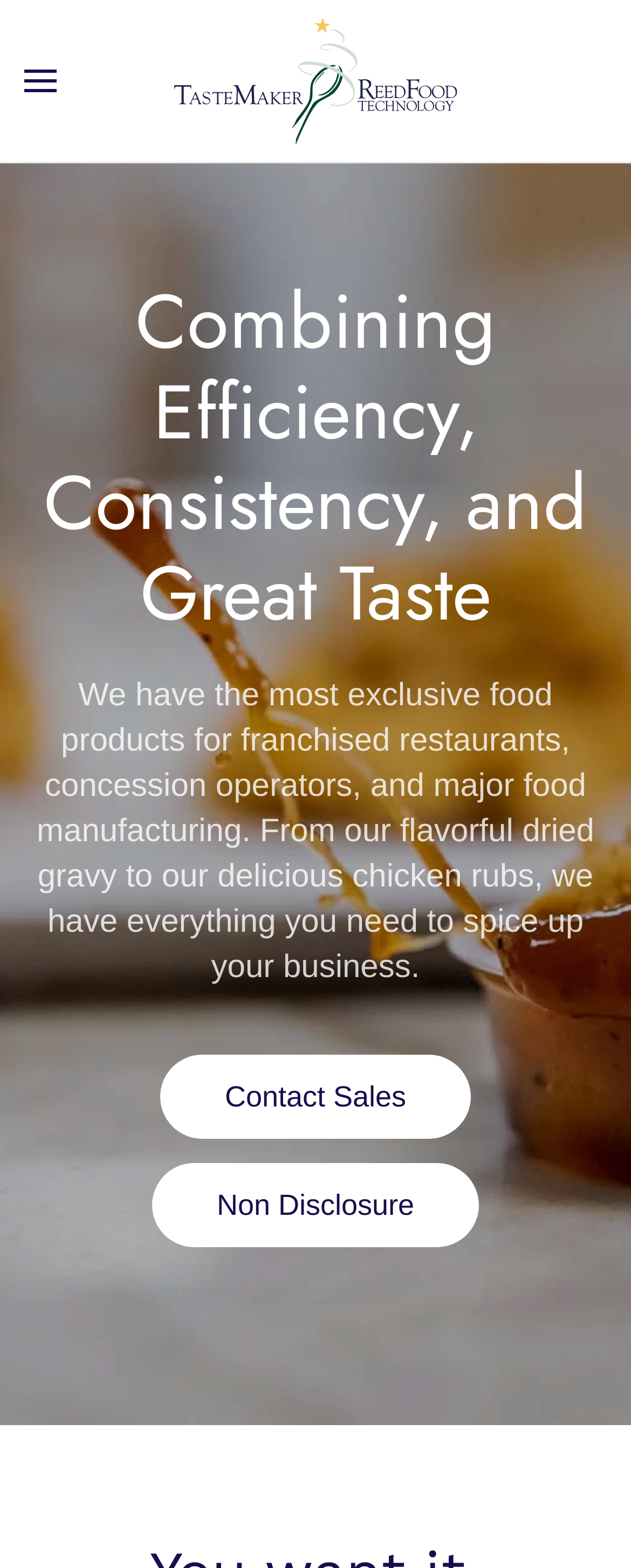Reply to the question with a single word or phrase:
What is the tone of the webpage?

Professional